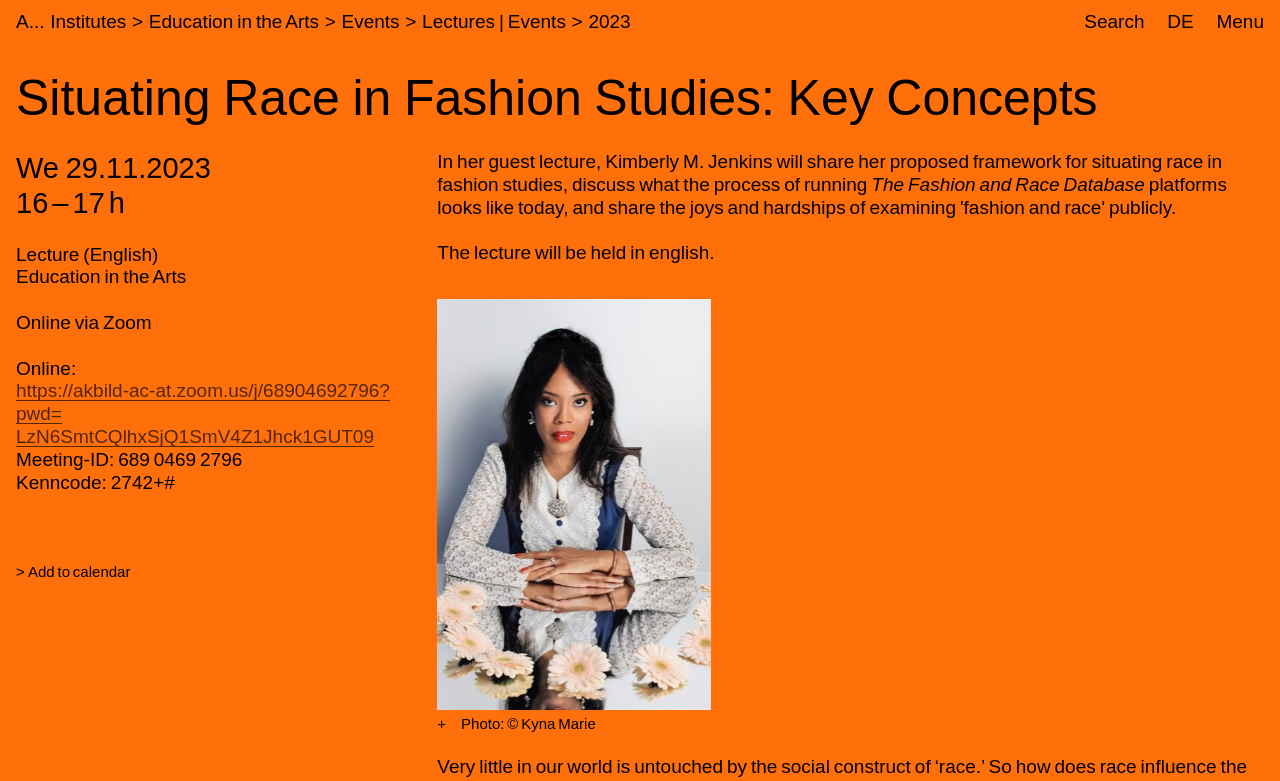Determine the bounding box coordinates for the area you should click to complete the following instruction: "add the event to calendar".

[0.022, 0.721, 0.102, 0.742]